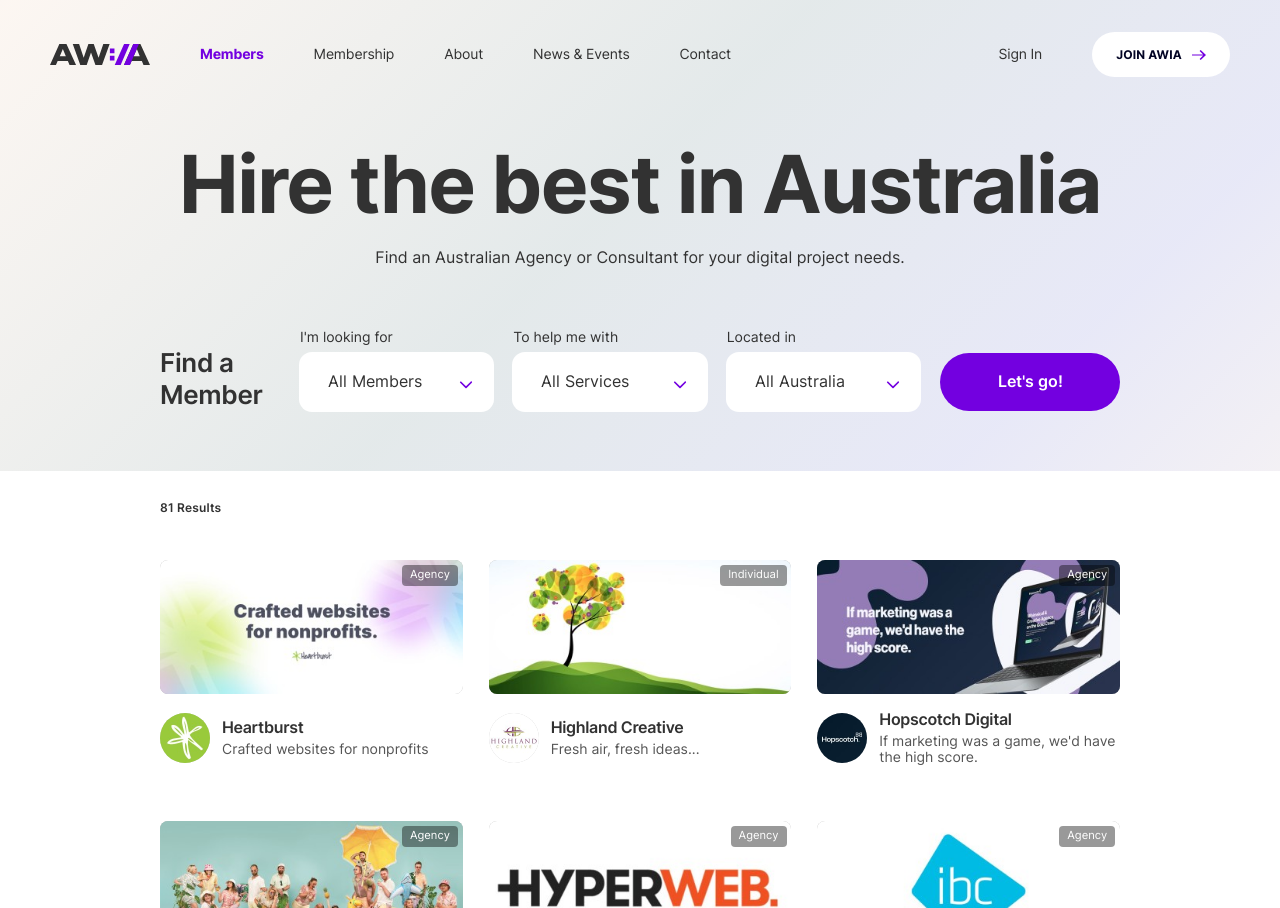Locate the bounding box coordinates of the clickable area needed to fulfill the instruction: "Click on the 'JOIN AWIA' button".

[0.853, 0.035, 0.961, 0.085]